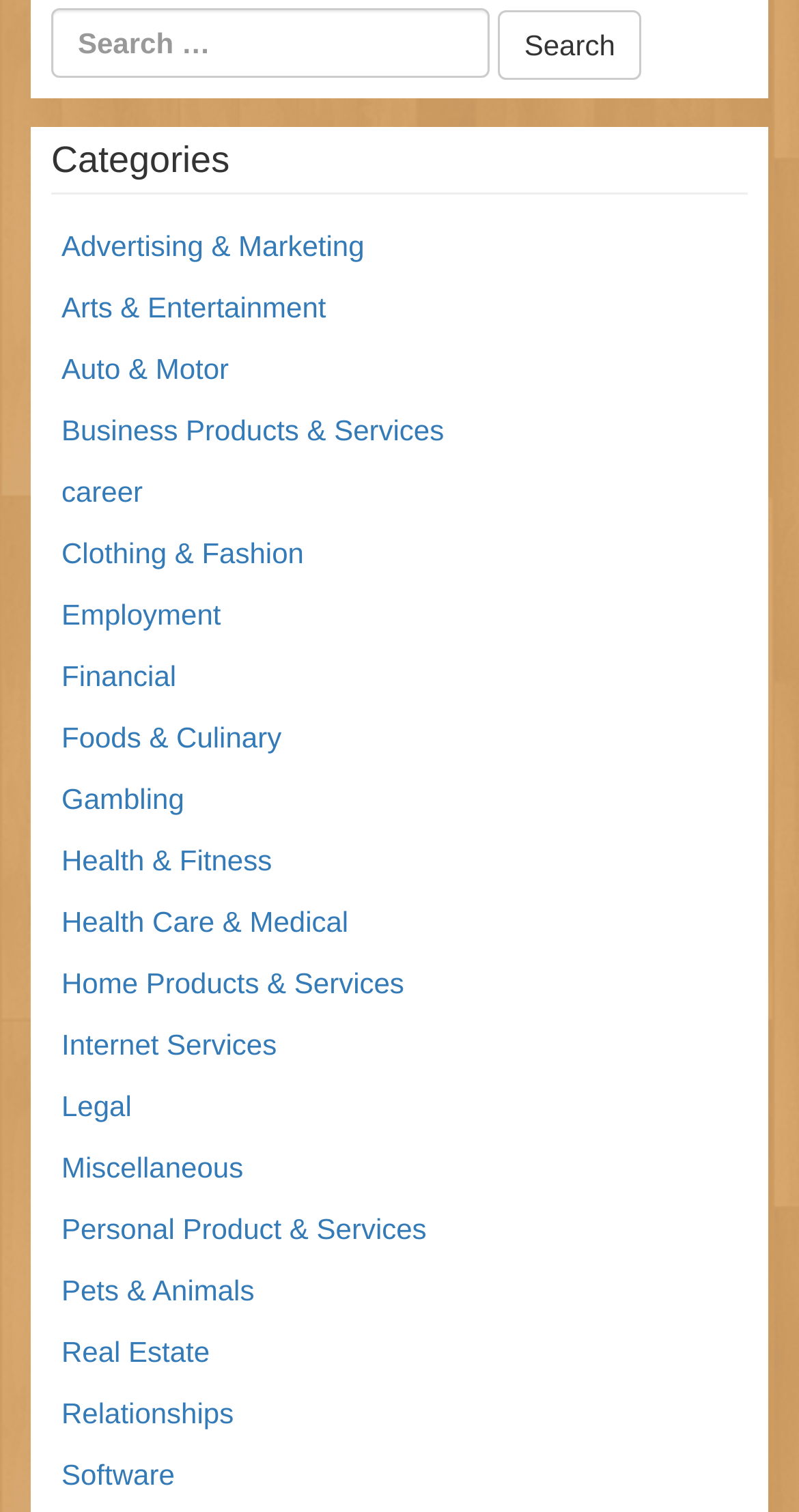Pinpoint the bounding box coordinates of the element you need to click to execute the following instruction: "Click the Search button". The bounding box should be represented by four float numbers between 0 and 1, in the format [left, top, right, bottom].

[0.623, 0.007, 0.803, 0.053]